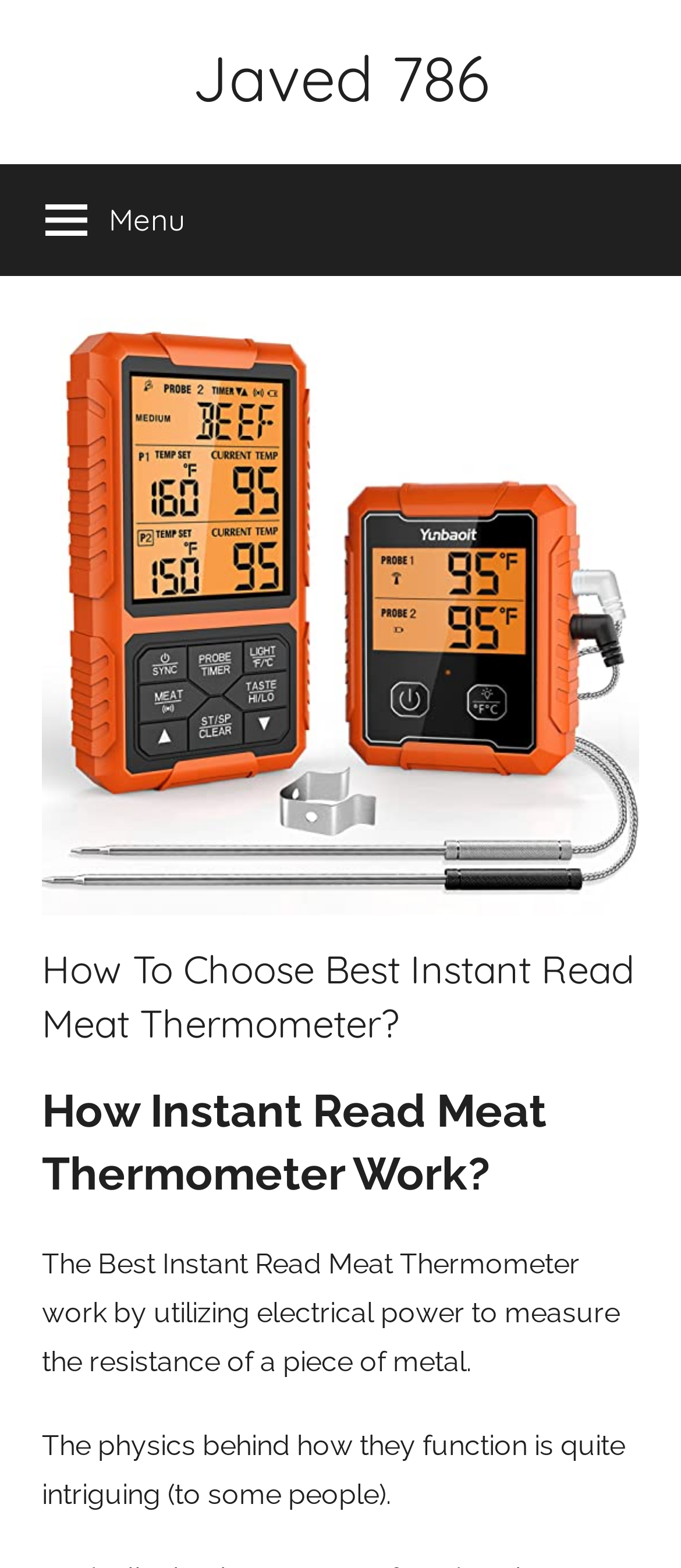How do instant read meat thermometers work?
Answer the question with a detailed and thorough explanation.

According to the webpage, instant read meat thermometers work by utilizing electrical power to measure the resistance of a piece of metal. This is explained in the text 'The Best Instant Read Meat Thermometer work by utilizing electrical power to measure the resistance of a piece of metal.' which provides insight into the working principle of these thermometers.